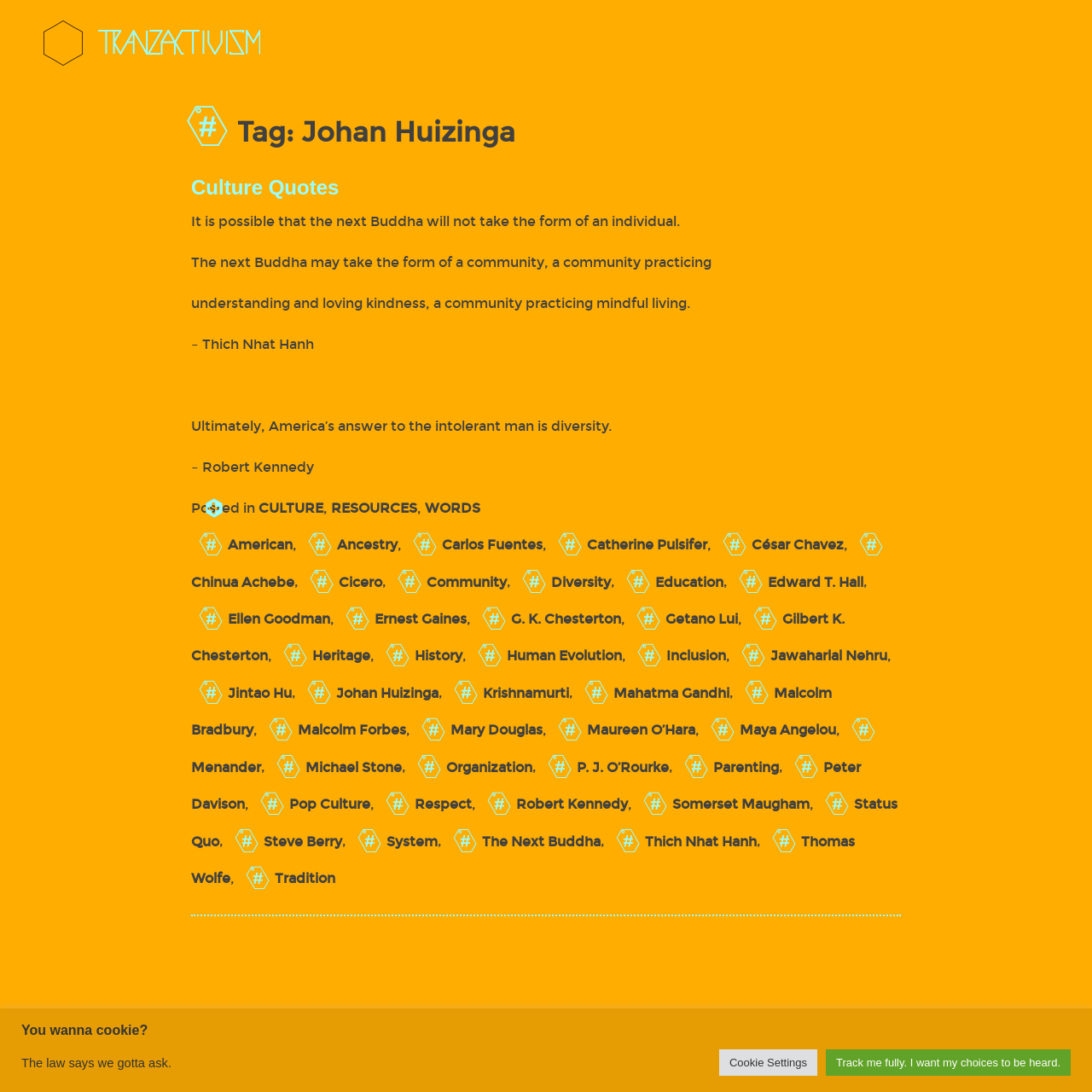Provide the bounding box coordinates for the UI element described in this sentence: "Edward T. Hall". The coordinates should be four float values between 0 and 1, i.e., [left, top, right, bottom].

[0.669, 0.525, 0.791, 0.54]